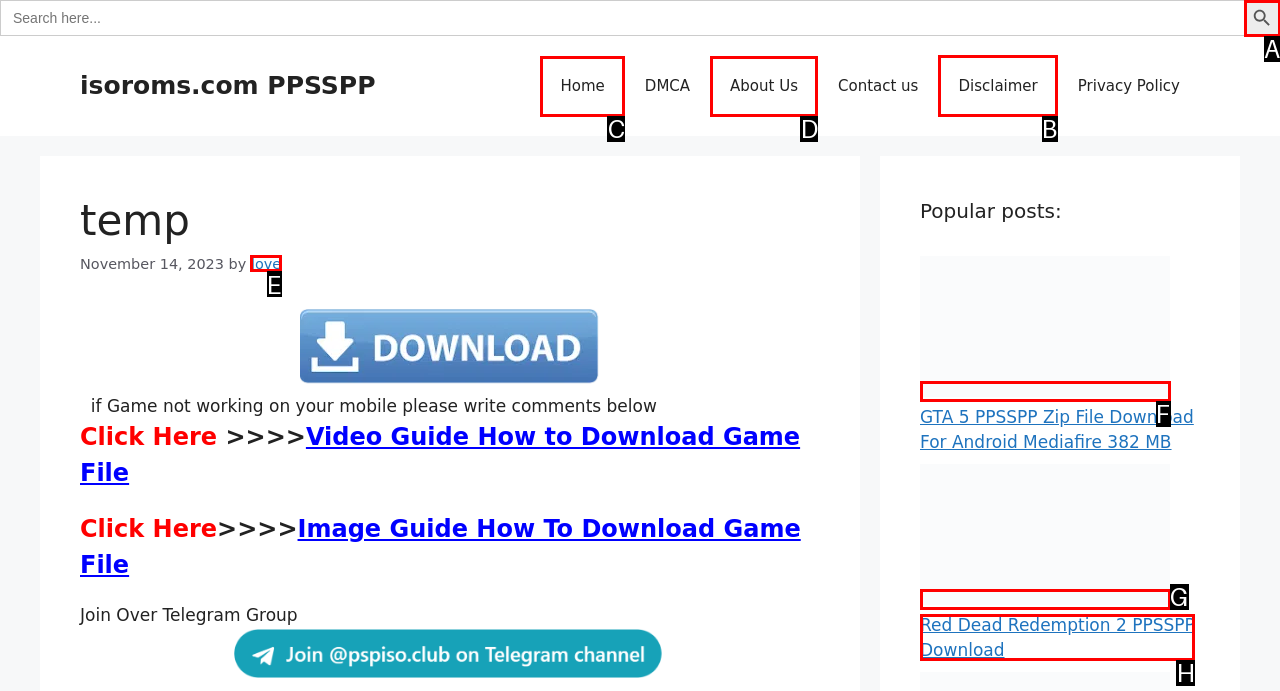Select the correct UI element to complete the task: Read the disclaimer
Please provide the letter of the chosen option.

B